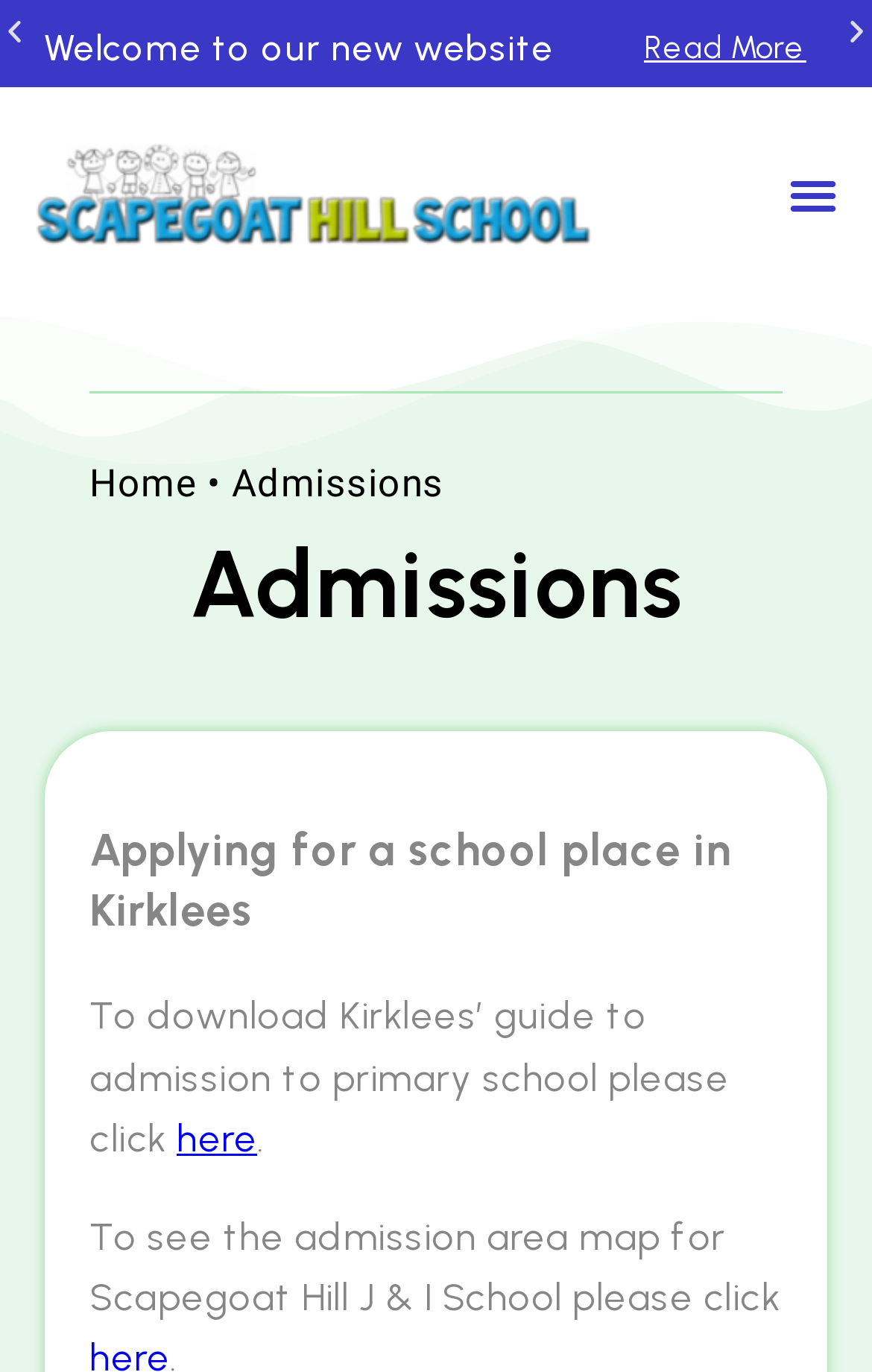Provide a brief response to the question below using a single word or phrase: 
What is the purpose of the carousel?

To display news or updates